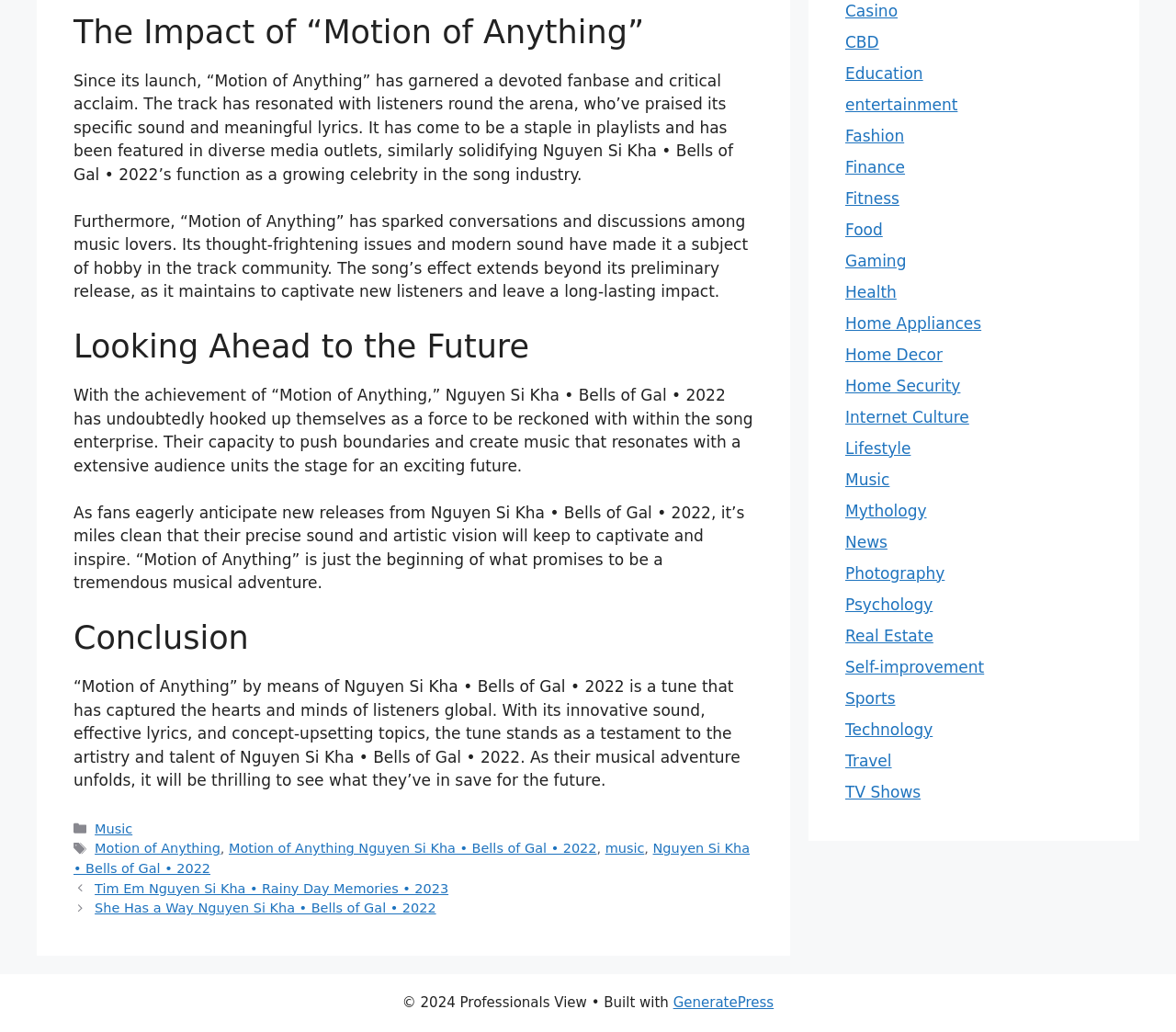What is the purpose of the article?
Analyze the image and provide a thorough answer to the question.

The article discusses the impact of the song 'Motion of Anything' on the music industry and its fans, and how it has resonated with listeners, which suggests that the purpose of the article is to discuss the impact of the song.